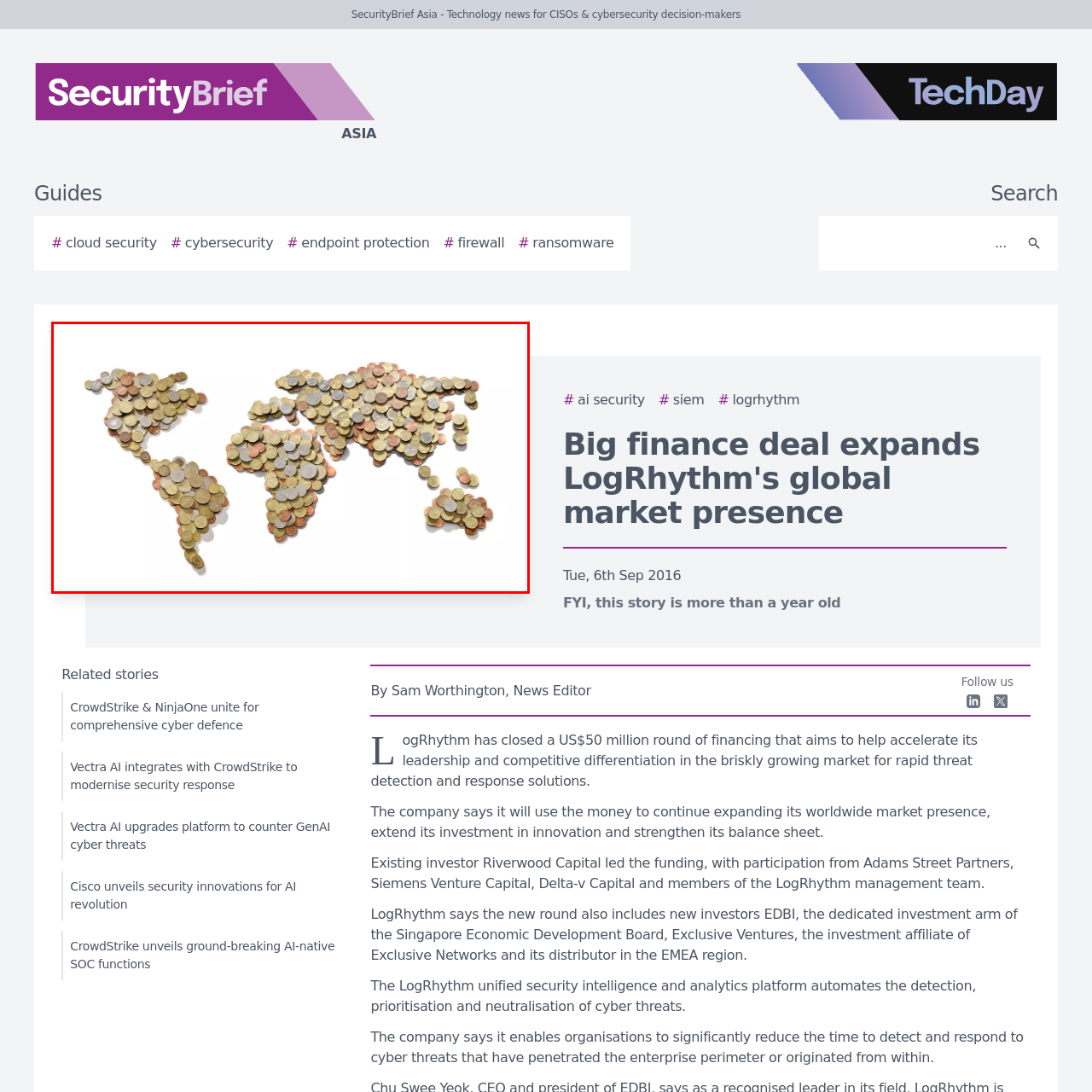What themes does the design align with?
Examine the image highlighted by the red bounding box and answer briefly with one word or a short phrase.

Economic expansion and investment